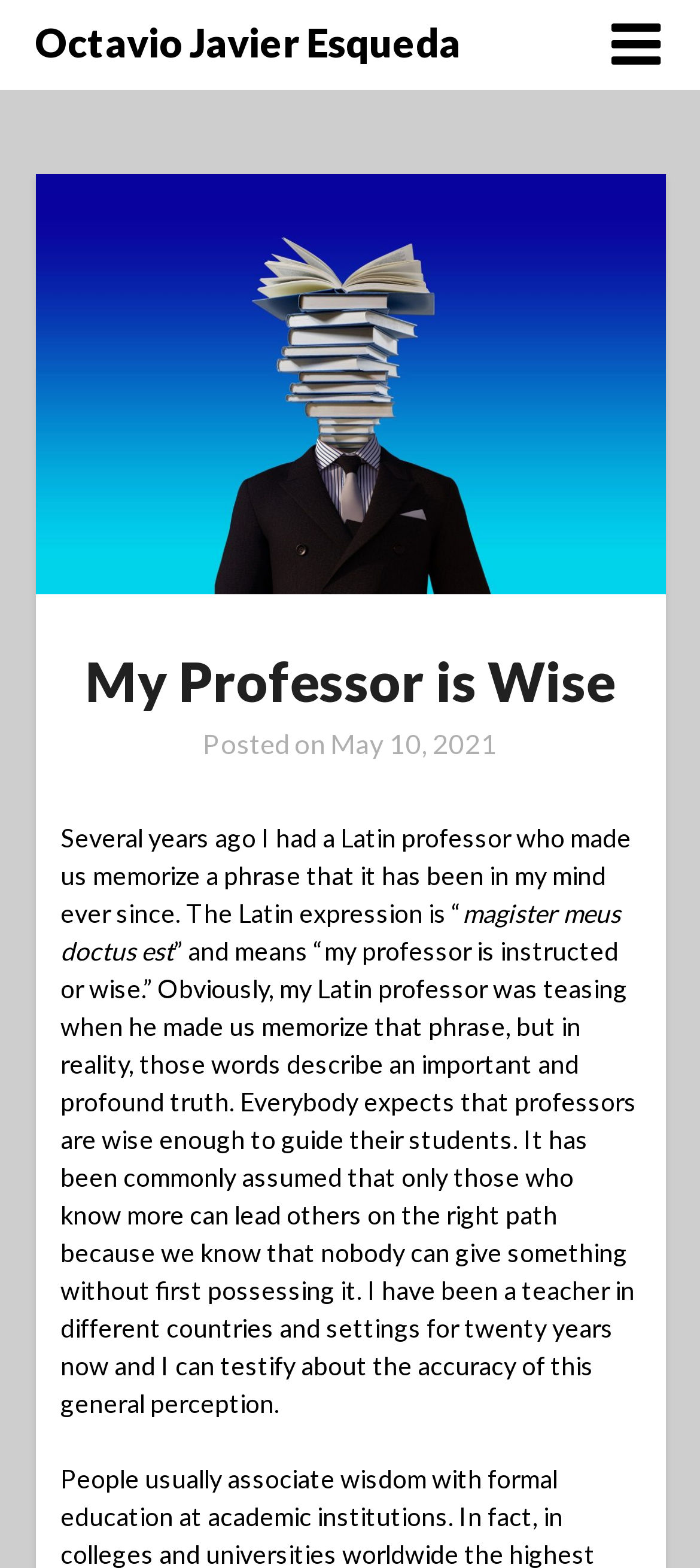Observe the image and answer the following question in detail: When was the article posted?

The posting date is obtained from the link element with the text 'May 10, 2021' which is located below the heading 'My Professor is Wise'.